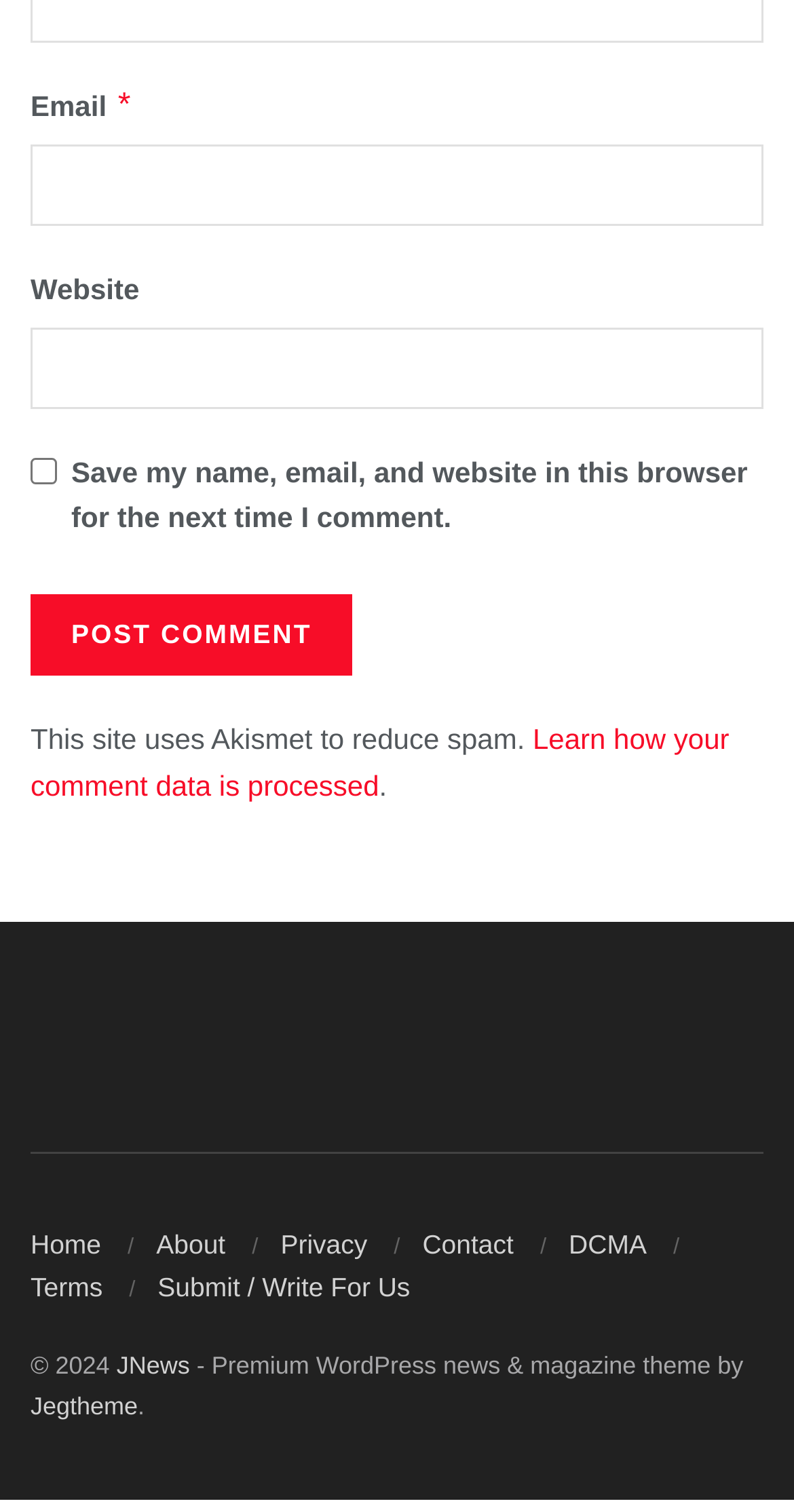Provide a brief response in the form of a single word or phrase:
What is the theme of the website?

News & magazine